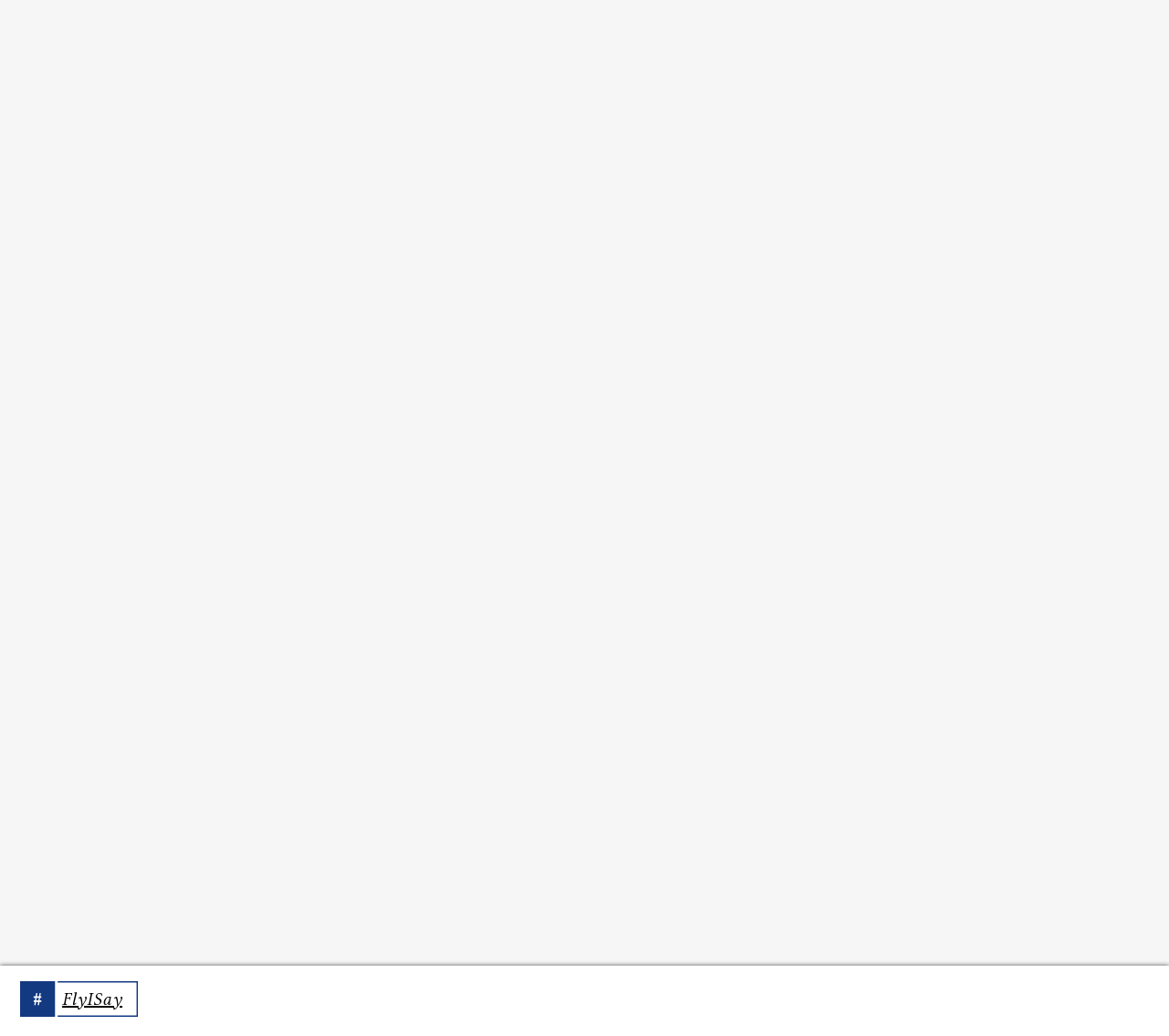What is the purpose of the search box?
Kindly answer the question with as much detail as you can.

The search box is located in the middle of the page, with a bounding box of [0.407, 0.948, 0.544, 0.984]. The text 'Pick A Mood' is associated with the search box, indicating that it is used to select a mood or emotion.